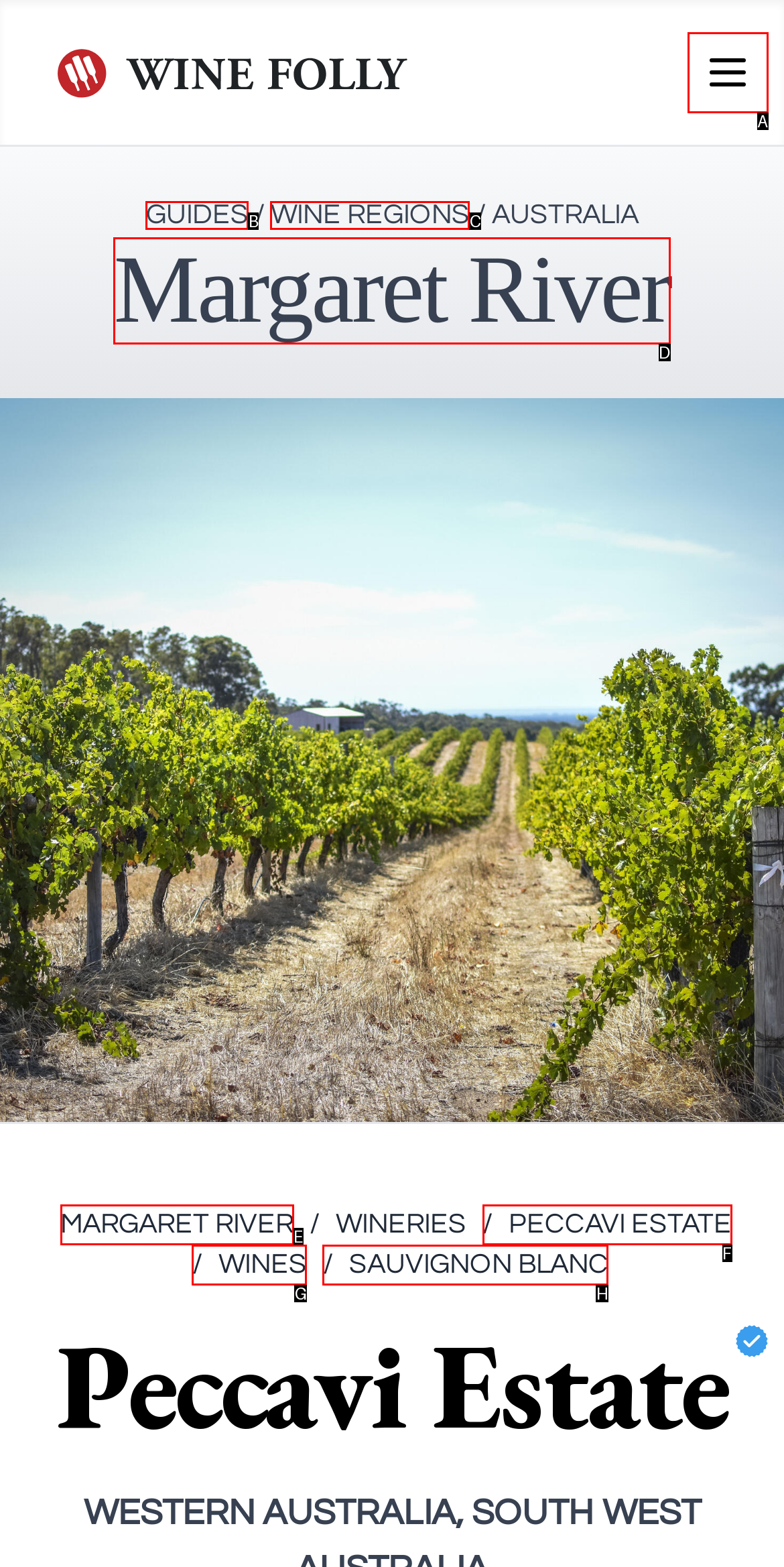Find the HTML element that suits the description: Guides
Indicate your answer with the letter of the matching option from the choices provided.

B